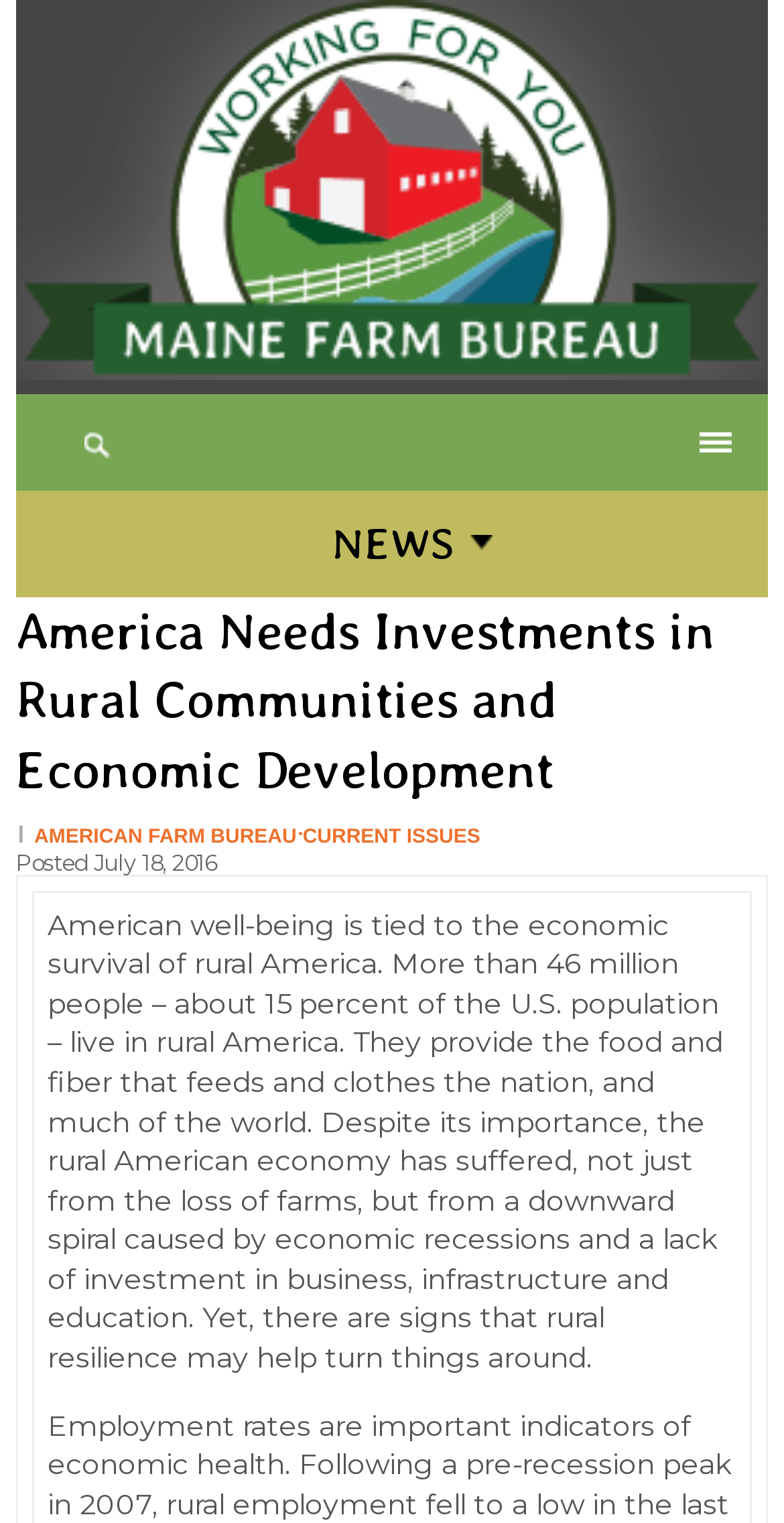From the element description: "American Farm Bureau", extract the bounding box coordinates of the UI element. The coordinates should be expressed as four float numbers between 0 and 1, in the order [left, top, right, bottom].

[0.044, 0.542, 0.378, 0.557]